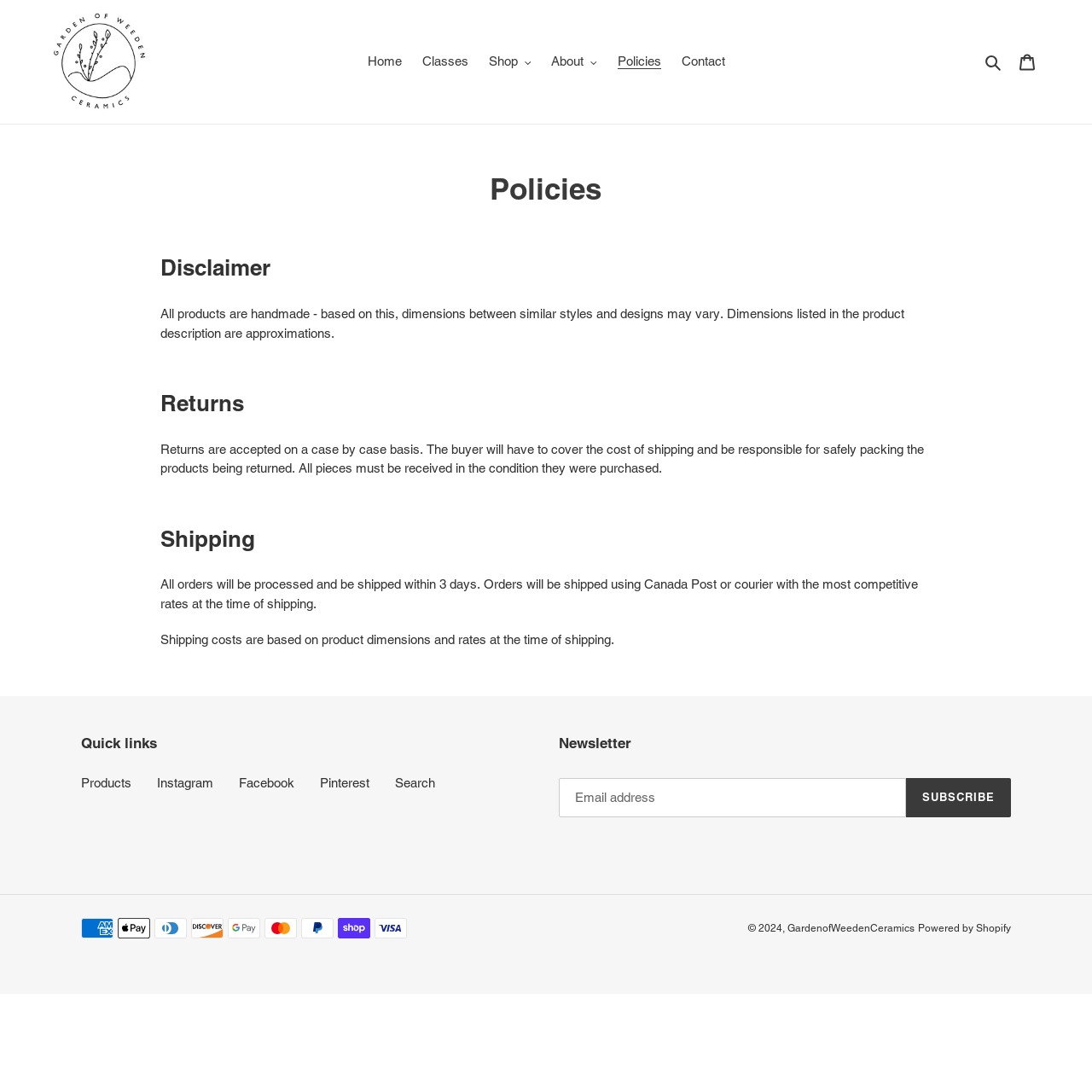Please examine the image and answer the question with a detailed explanation:
What is the name of the website?

I determined the name of the website by looking at the top-left corner of the webpage, where I found a link with the text 'GardenofWeedenCeramics'.